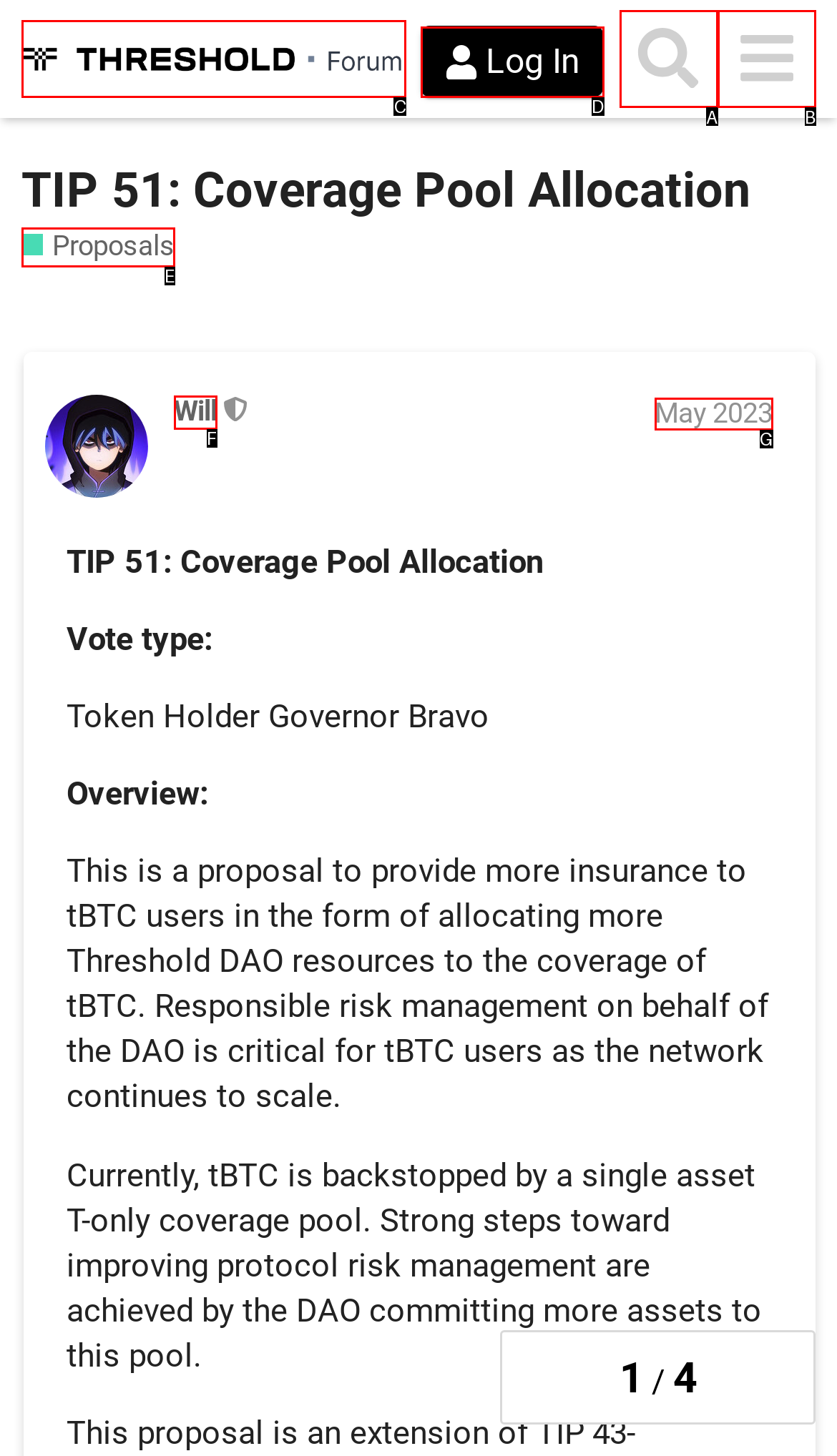Select the HTML element that corresponds to the description: Log In. Answer with the letter of the matching option directly from the choices given.

D